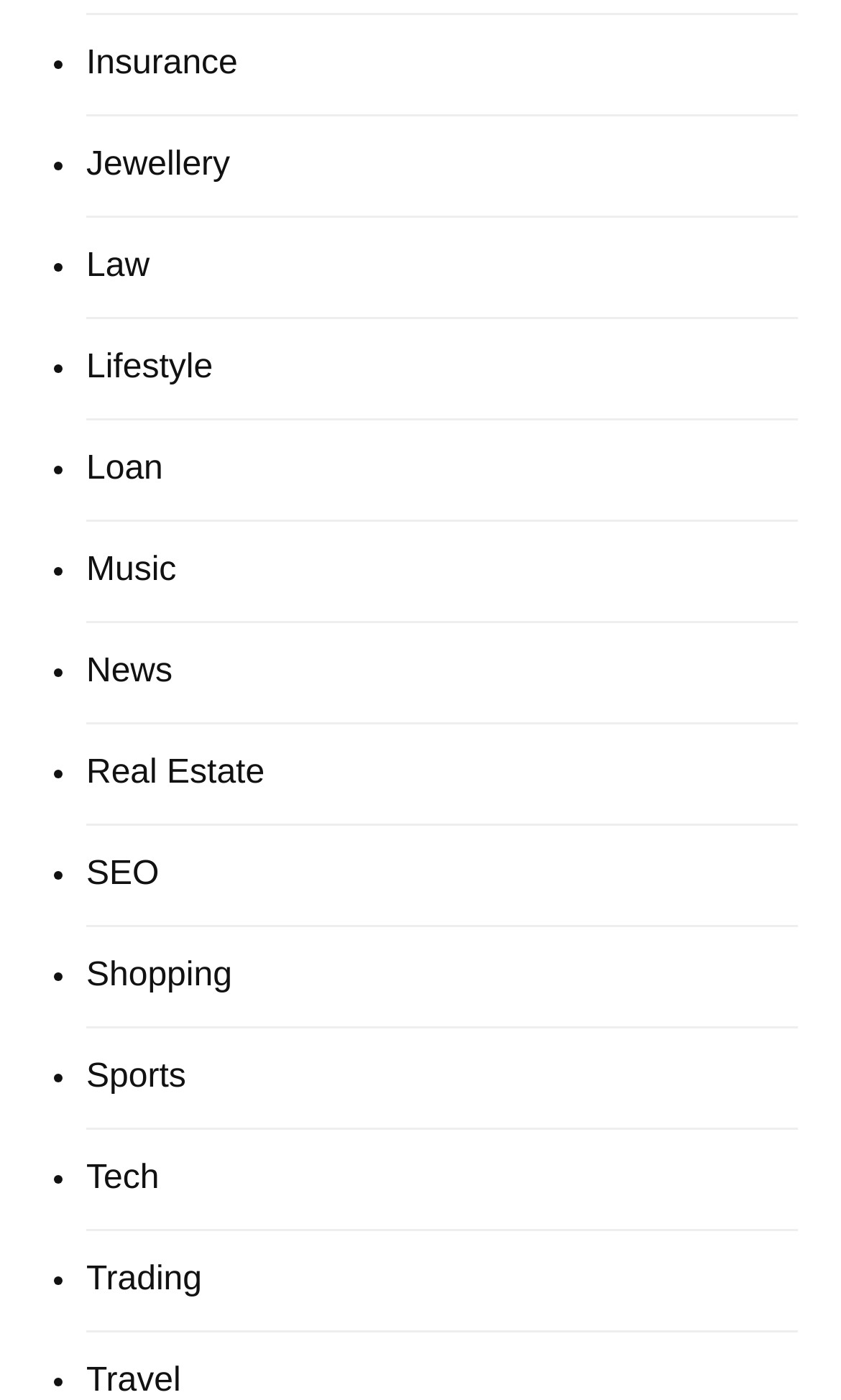Please find the bounding box coordinates of the element that you should click to achieve the following instruction: "Browse Lifestyle". The coordinates should be presented as four float numbers between 0 and 1: [left, top, right, bottom].

[0.103, 0.251, 0.253, 0.276]